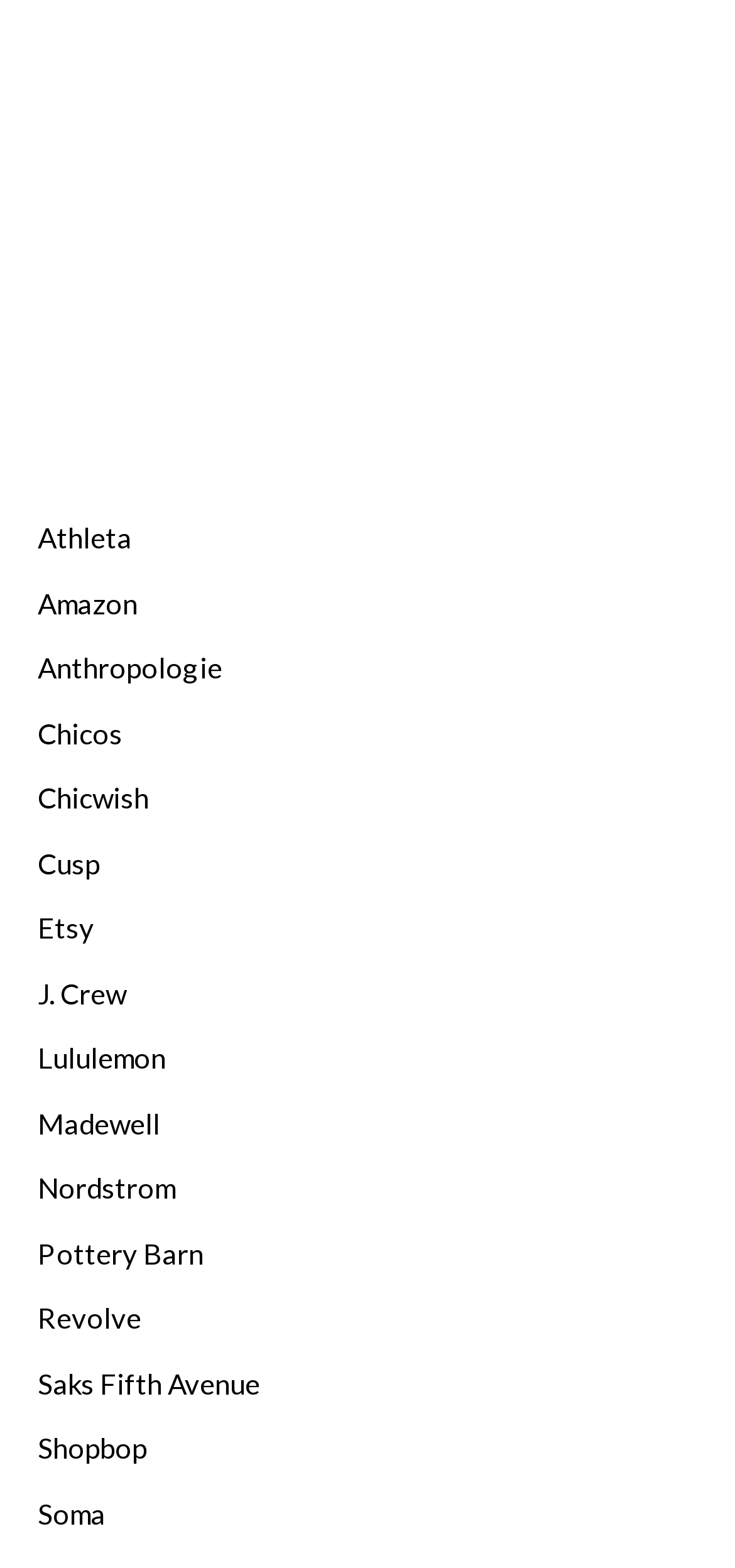Is there an image on the webpage?
Identify the answer in the screenshot and reply with a single word or phrase.

Yes